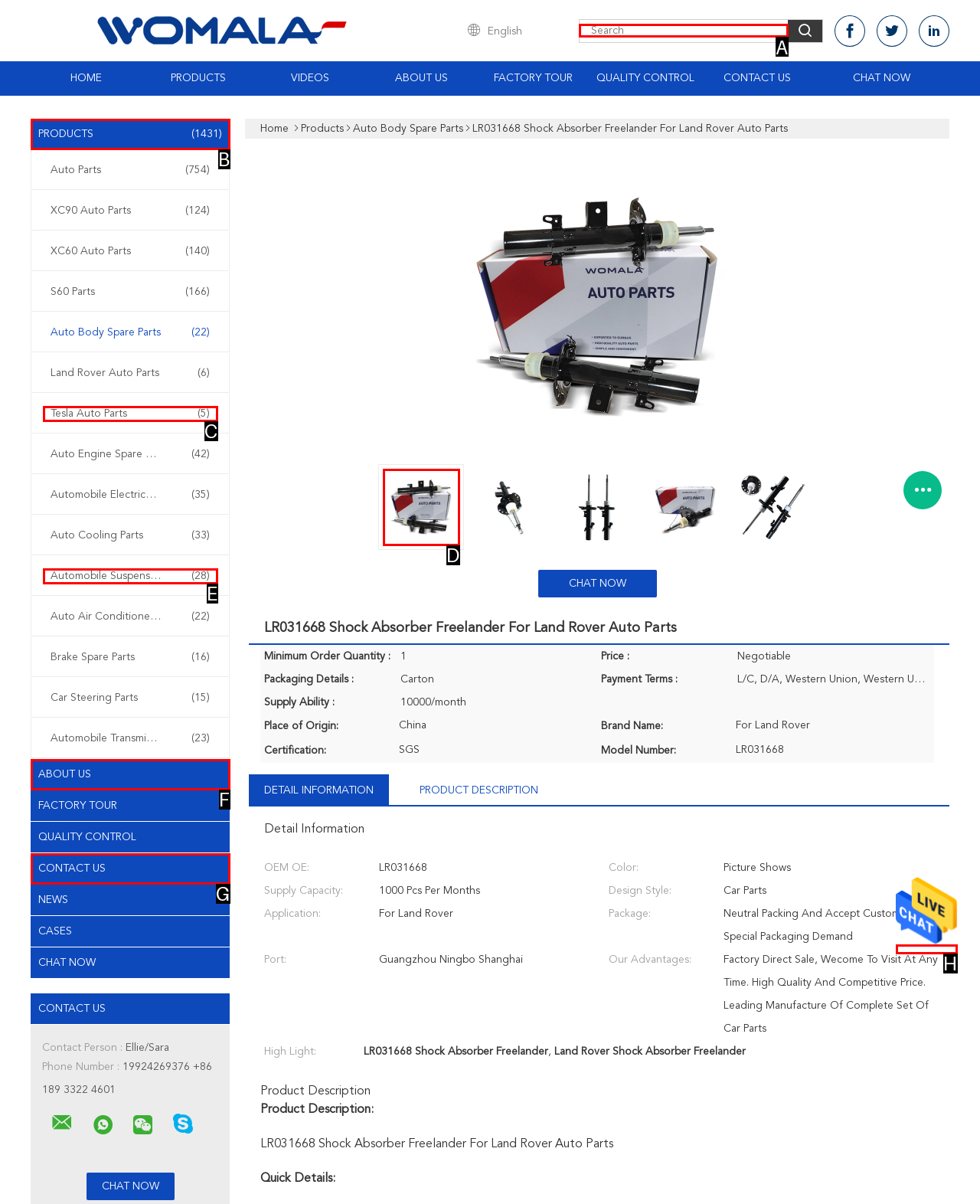Among the marked elements in the screenshot, which letter corresponds to the UI element needed for the task: Search for products?

A